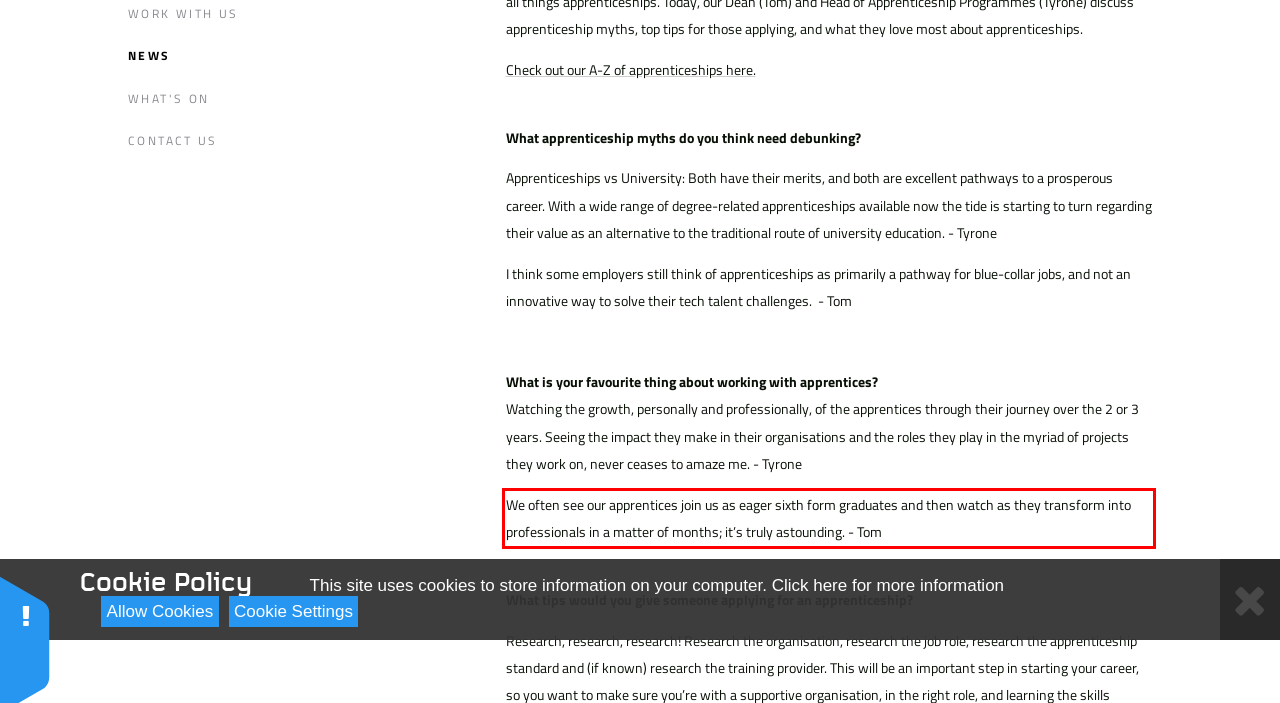Please identify the text within the red rectangular bounding box in the provided webpage screenshot.

We often see our apprentices join us as eager sixth form graduates and then watch as they transform into professionals in a matter of months; it’s truly astounding. - Tom